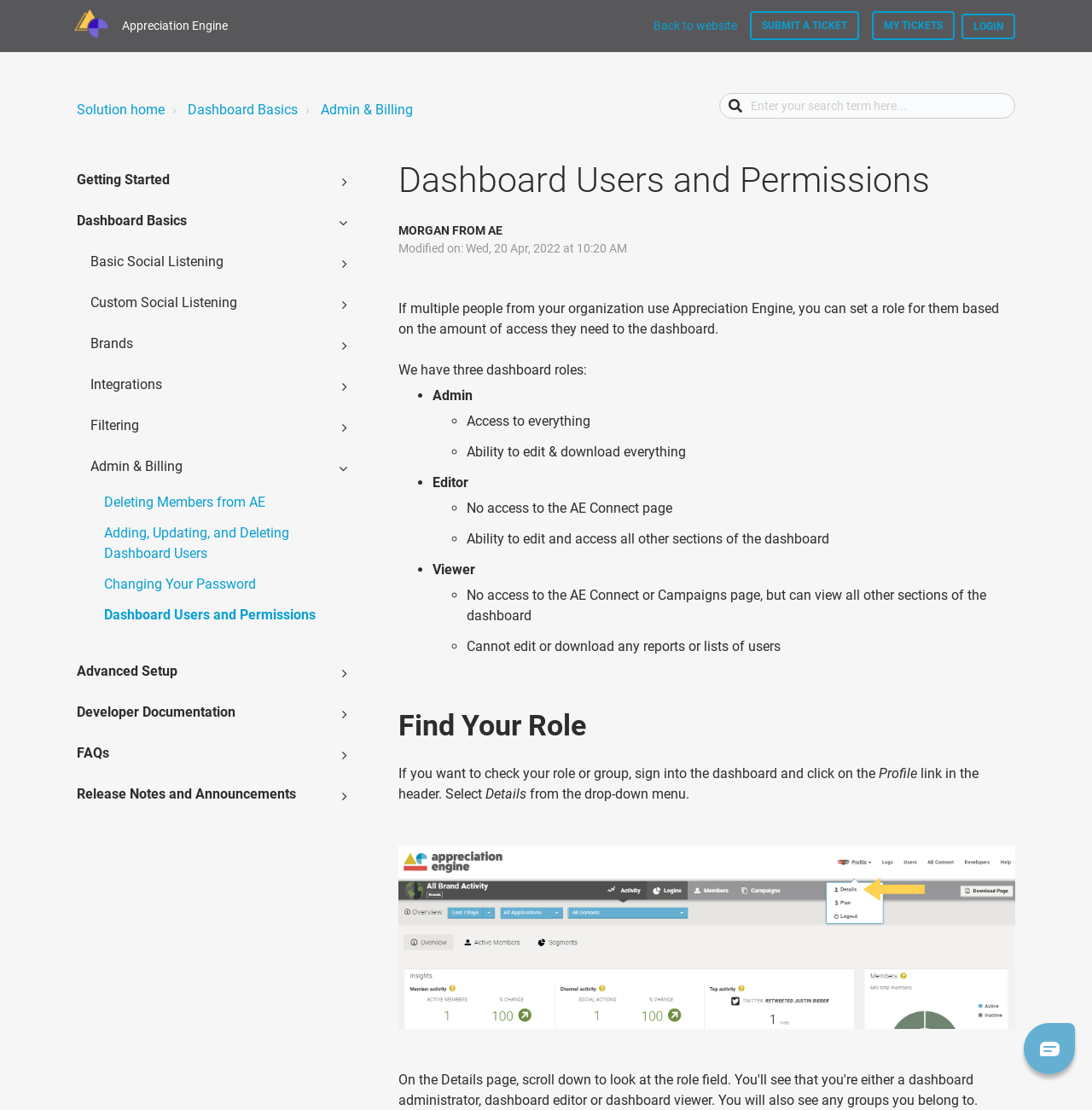Find the bounding box coordinates for the UI element that matches this description: "Admin & Billing".

[0.294, 0.091, 0.378, 0.106]